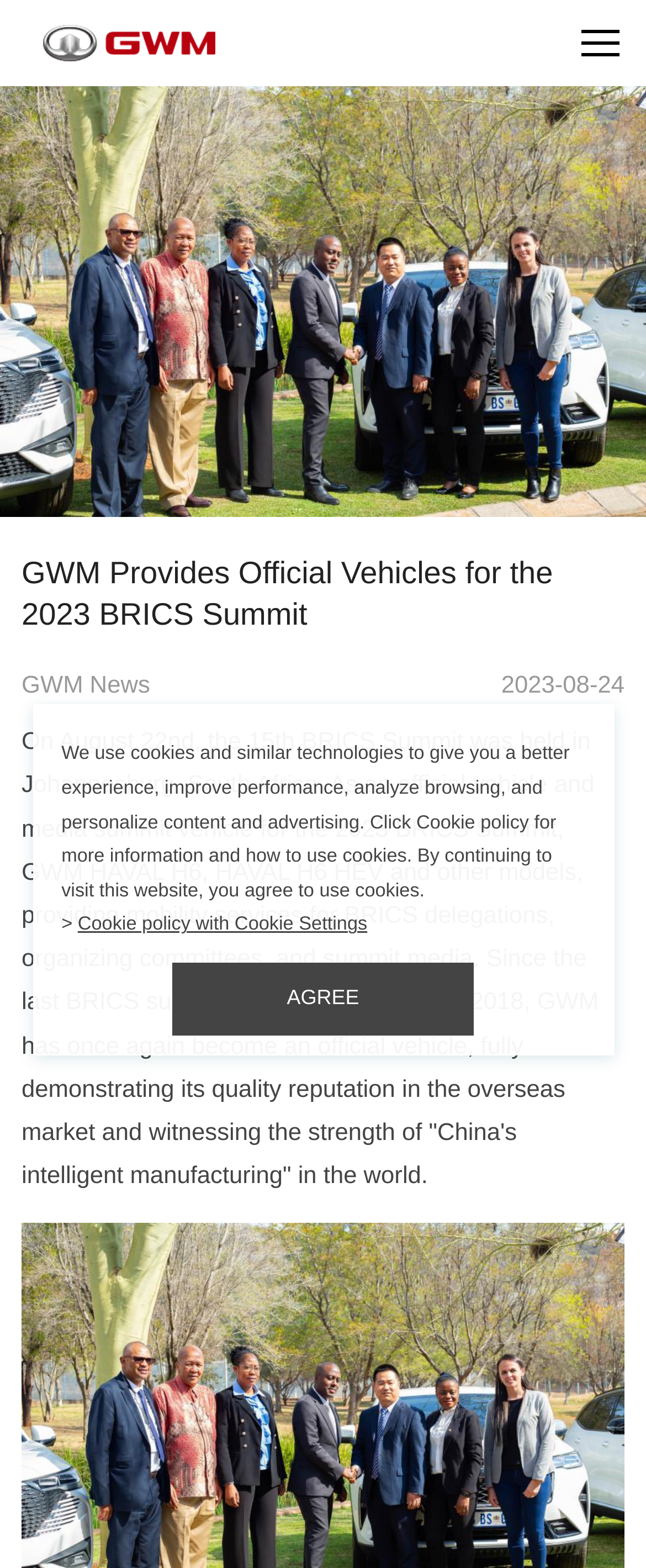Based on the element description "United Arab Emirates", predict the bounding box coordinates of the UI element.

[0.51, 0.458, 0.93, 0.497]